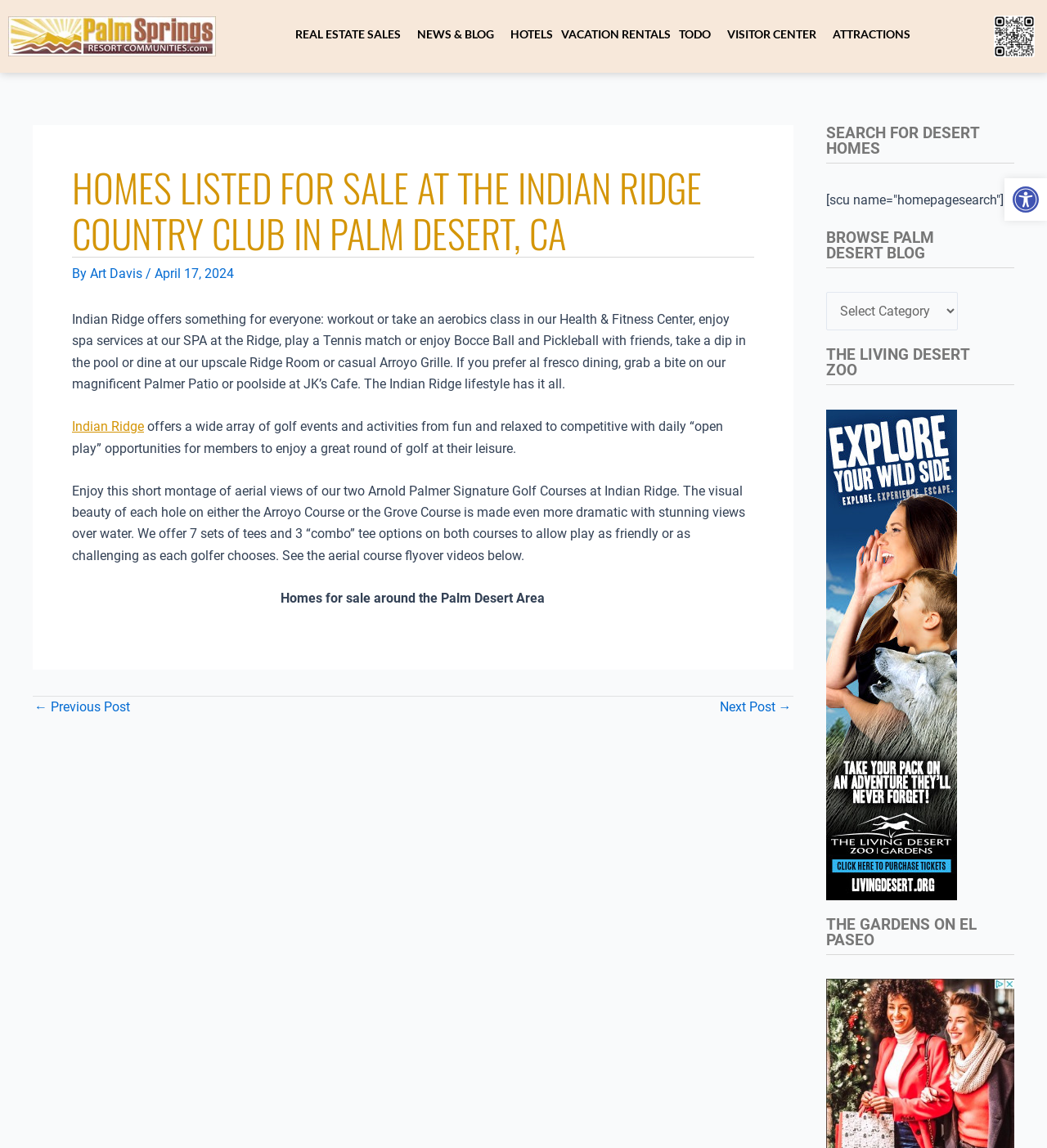What is the name of the cafe mentioned in the article?
Examine the image and give a concise answer in one word or a short phrase.

JK's Cafe